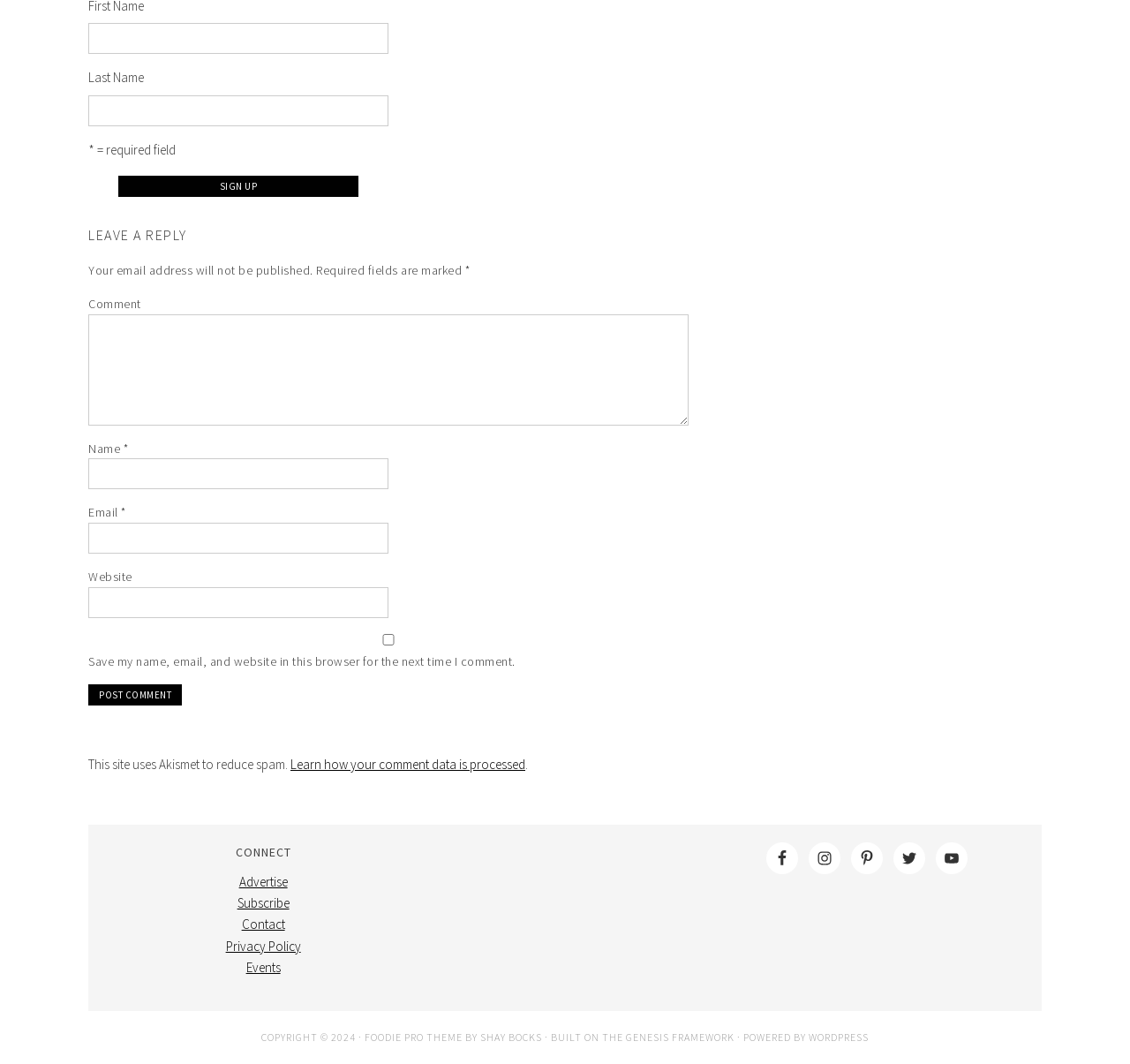Extract the bounding box for the UI element that matches this description: "Foodie Pro Theme".

[0.323, 0.969, 0.409, 0.981]